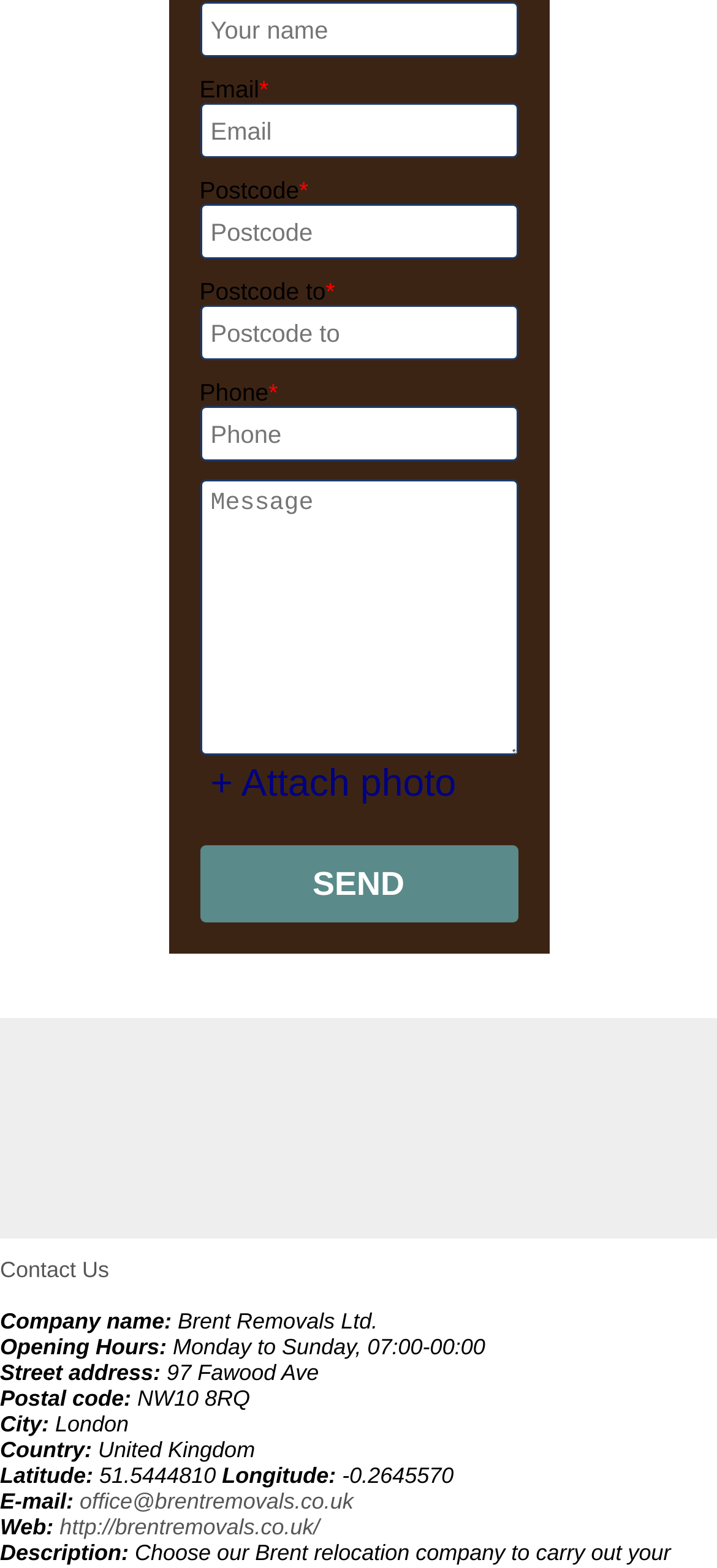Provide the bounding box coordinates of the HTML element this sentence describes: "office@brentremovals.co.uk". The bounding box coordinates consist of four float numbers between 0 and 1, i.e., [left, top, right, bottom].

[0.111, 0.949, 0.493, 0.966]